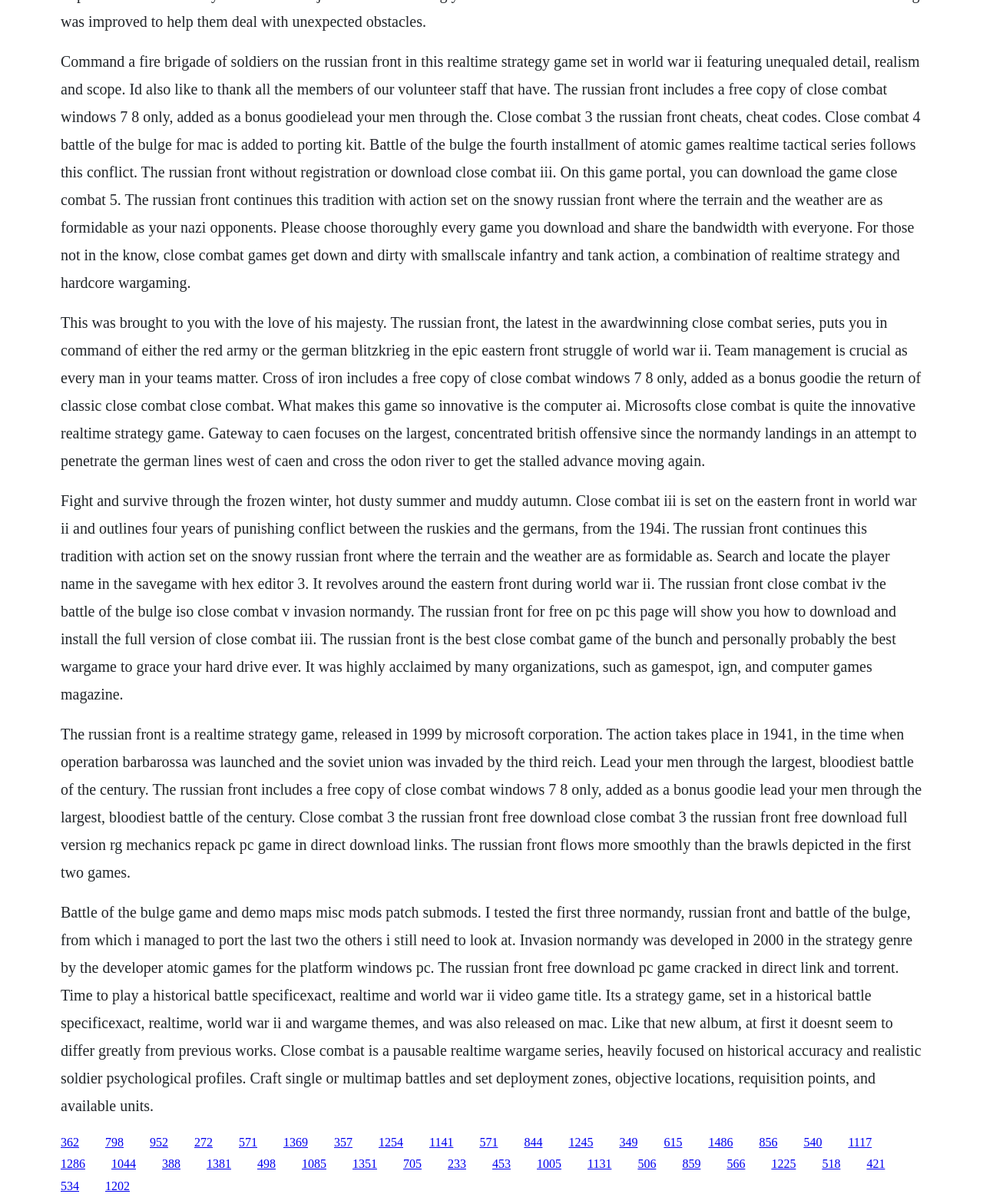What is the unique feature of the Close Combat game series?
Answer the question with detailed information derived from the image.

By analyzing the text content of the webpage, I found that the Close Combat game series is described as a 'pausable real-time wargame', which is a unique feature that sets it apart from other game series.